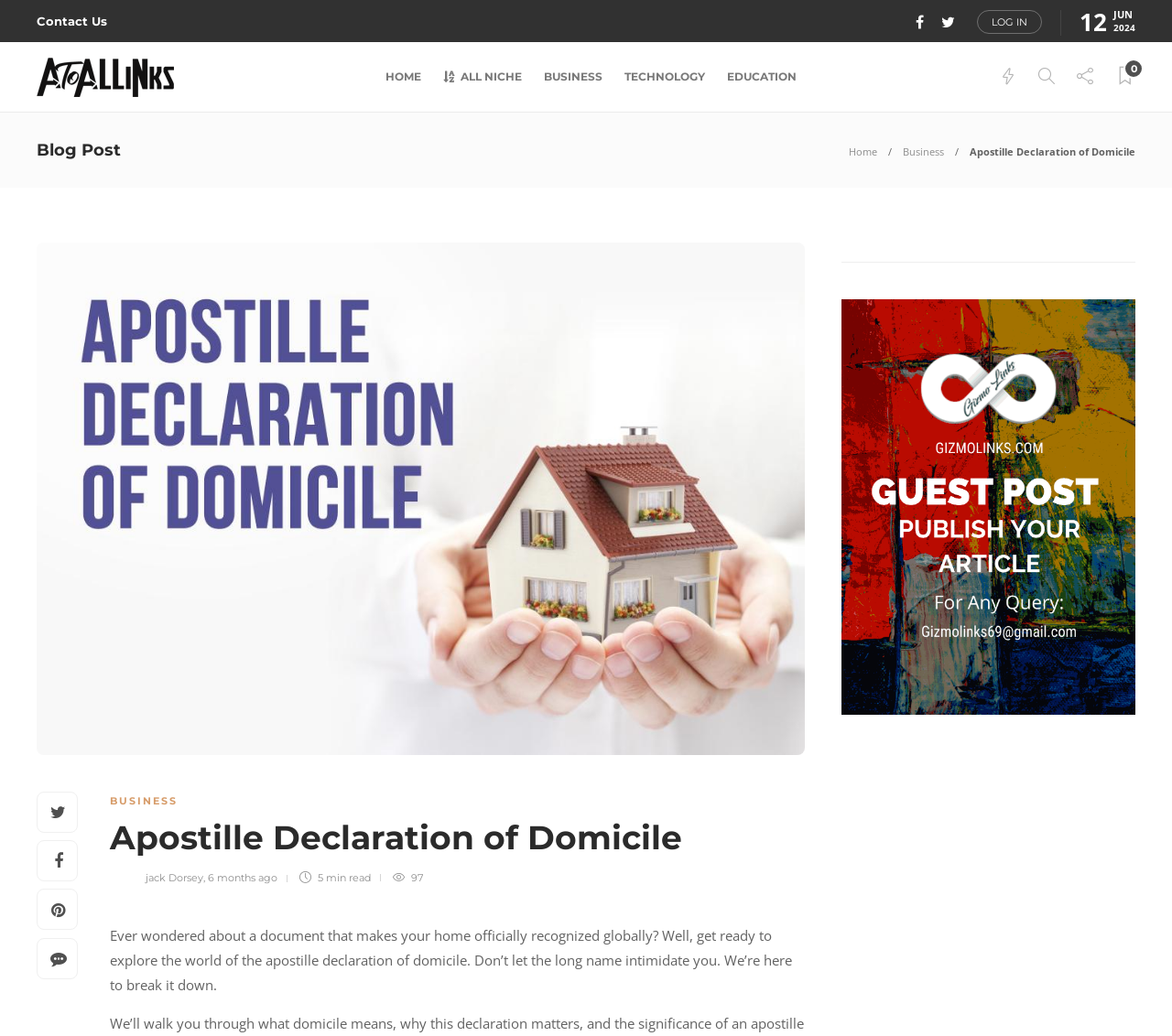Describe the webpage meticulously, covering all significant aspects.

This webpage is about the Apostille Declaration of Domicile. At the top, there is a navigation bar with several links, including "Contact Us", "LOG IN", and social media icons. The current date, "12 JUN 2024", is displayed on the right side of the navigation bar.

Below the navigation bar, there is a header section with a logo of "AtoAllinks" and a set of links, including "HOME", "ALL NICHE", "BUSINESS", "TECHNOLOGY", and "EDUCATION". There are also three icons on the right side of the header section.

The main content of the webpage is divided into two sections. On the left side, there is a section with a heading "Blog Post" and a list of links, including "Home", "Business", and "Apostille Declaration of Domicile". Below this section, there is an image related to the Apostille Declaration of Domicile.

On the right side, there is a section with a heading "Apostille Declaration of Domicile" and a brief introduction to the topic. The introduction is followed by a list of links, including "jack Dorsey" and "6 months ago", and some statistics, such as "5 min read" and "97" views.

At the bottom of the webpage, there is a horizontal separator line, followed by a link to "https://www.gizmolinks.com/" with an accompanying image.